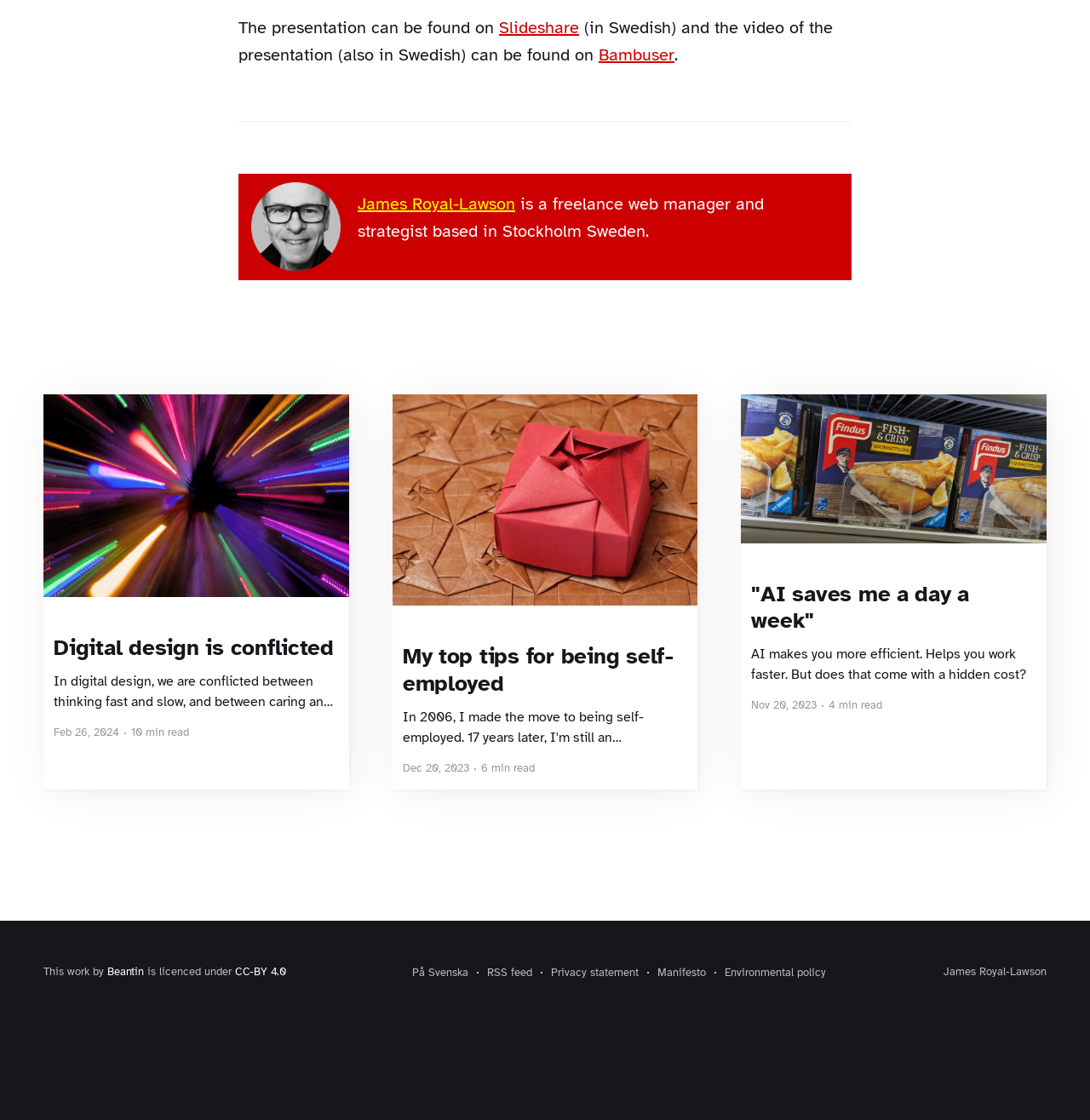Please provide a brief answer to the question using only one word or phrase: 
What is the language of the presentation mentioned?

Swedish